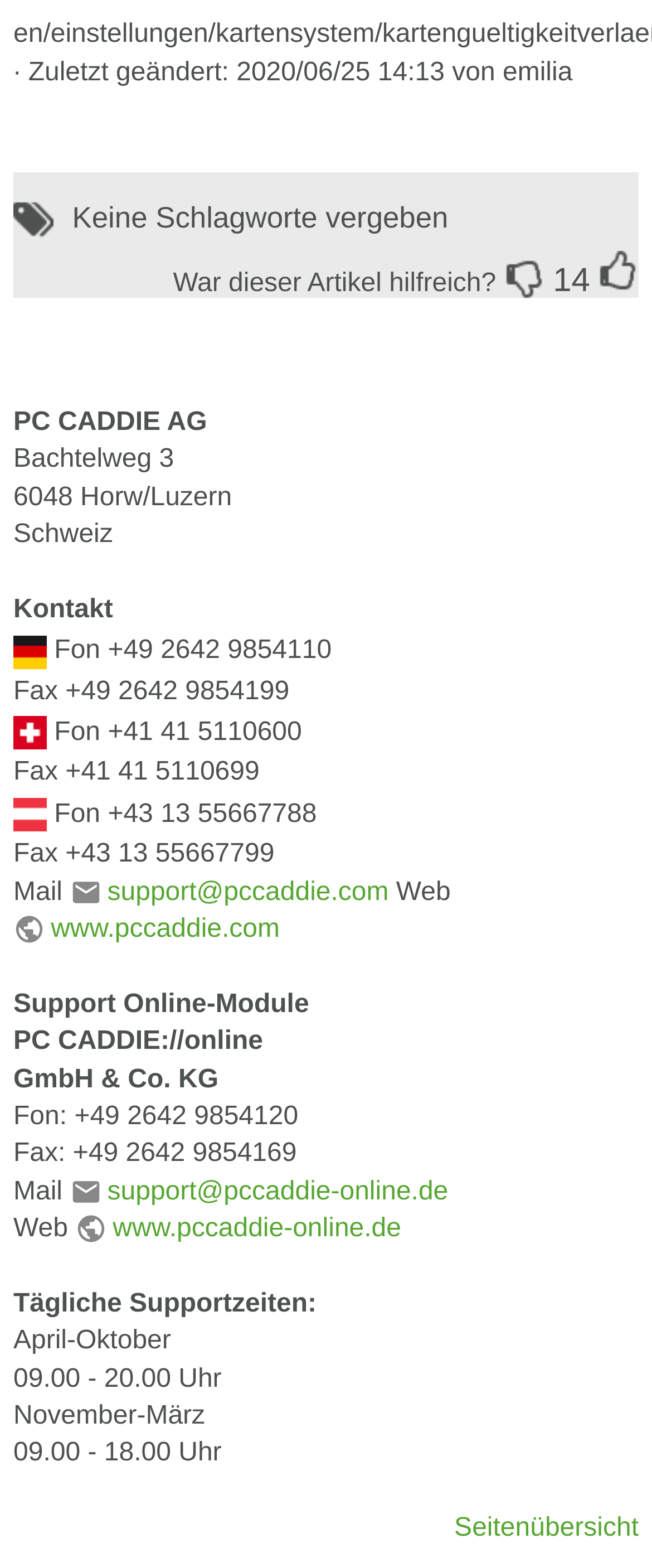Pinpoint the bounding box coordinates of the clickable element to carry out the following instruction: "Click the link to contact support."

[0.107, 0.56, 0.596, 0.578]